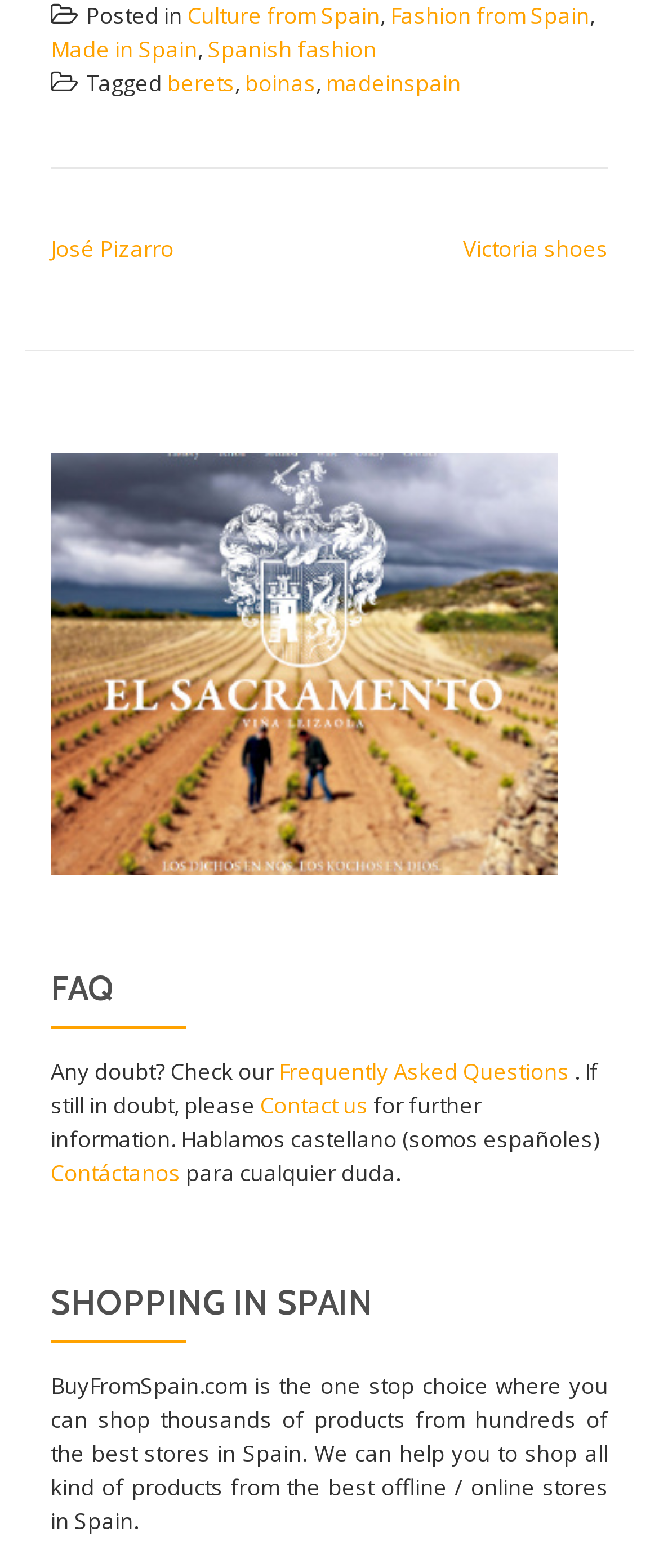From the webpage screenshot, predict the bounding box coordinates (top-left x, top-left y, bottom-right x, bottom-right y) for the UI element described here: Contact us

[0.395, 0.695, 0.559, 0.714]